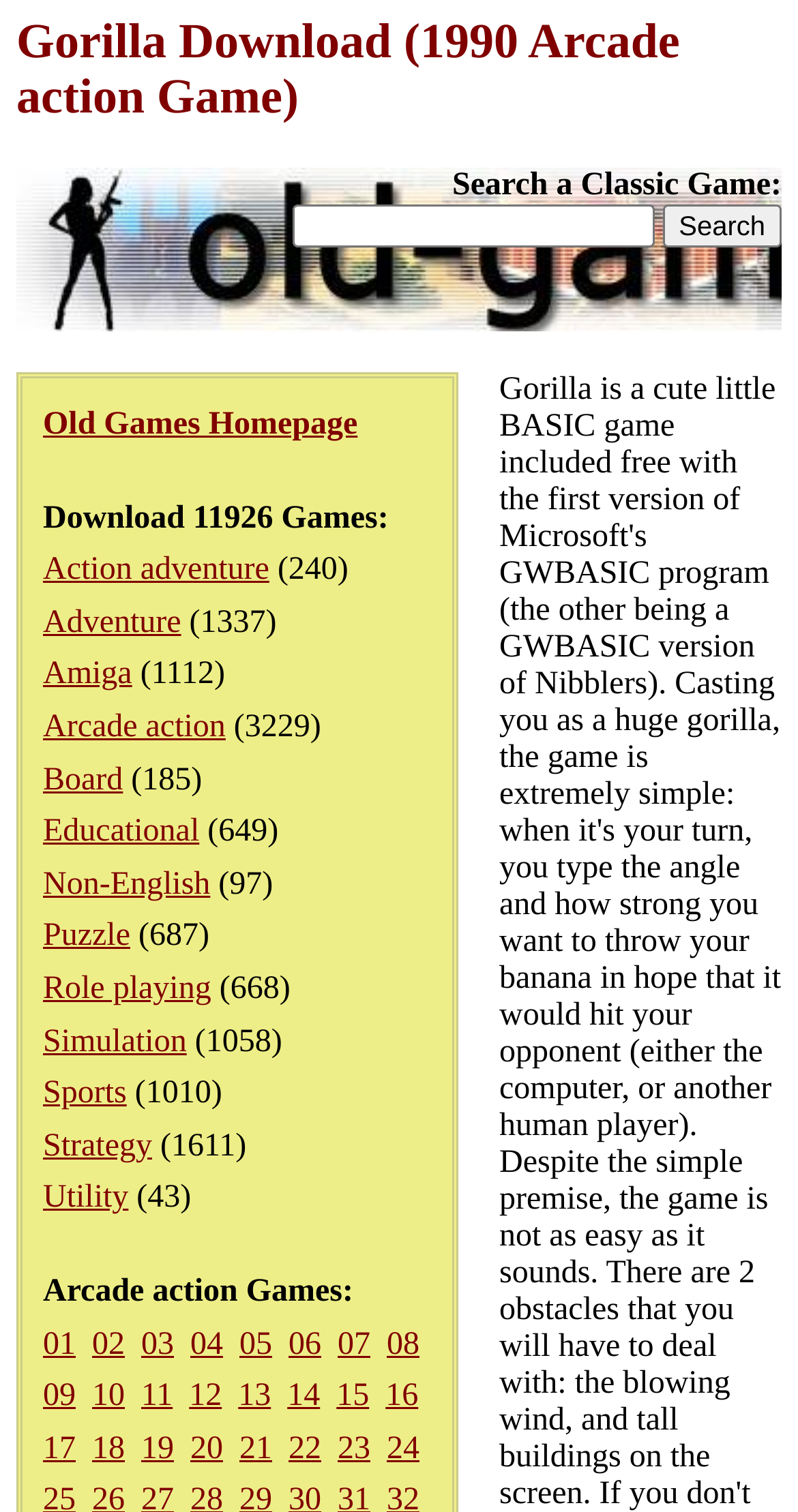Create a detailed summary of all the visual and textual information on the webpage.

This webpage is about downloading classic games, specifically the 1990 arcade action game "Gorilla Download". At the top, there is a heading with the title of the game. Below the title, there is a search bar with a label "Search a Classic Game:" and a "Search" button next to it. 

On the left side of the page, there are several links to different categories of games, including "Action adventure", "Adventure", "Amiga", "Arcade action", and many others. Each category has a number in parentheses, indicating the number of games in that category. 

Below the search bar, there is a link to the "Old Games Homepage". Further down, there is a section with the title "Arcade action Games:" followed by a series of numbered links, from "01" to "24", which likely represent pages of game downloads.

The overall layout of the page is simple and easy to navigate, with clear headings and concise text.